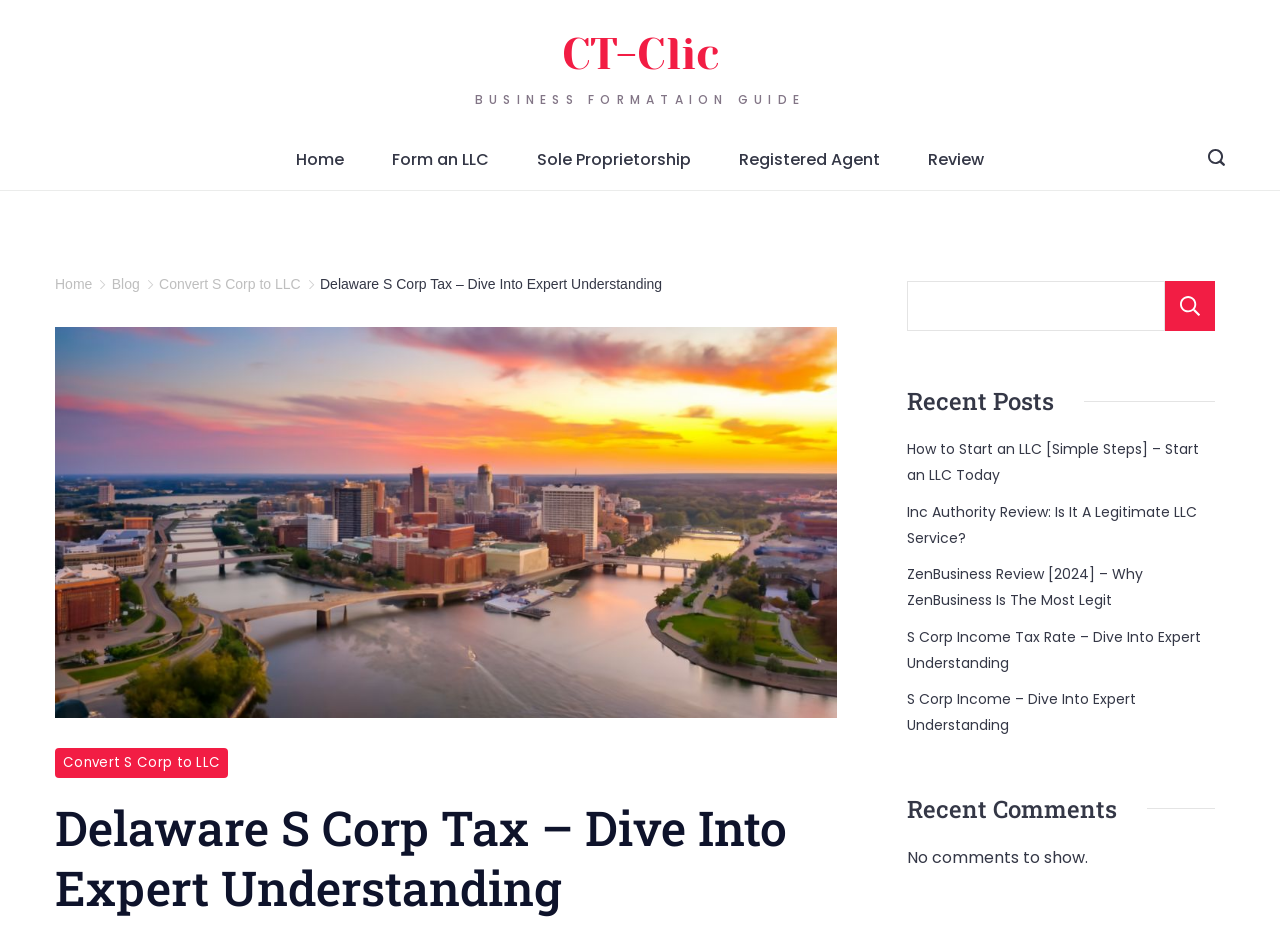Please identify the bounding box coordinates of the clickable area that will fulfill the following instruction: "View the 'Recent Posts'". The coordinates should be in the format of four float numbers between 0 and 1, i.e., [left, top, right, bottom].

[0.709, 0.409, 0.949, 0.452]